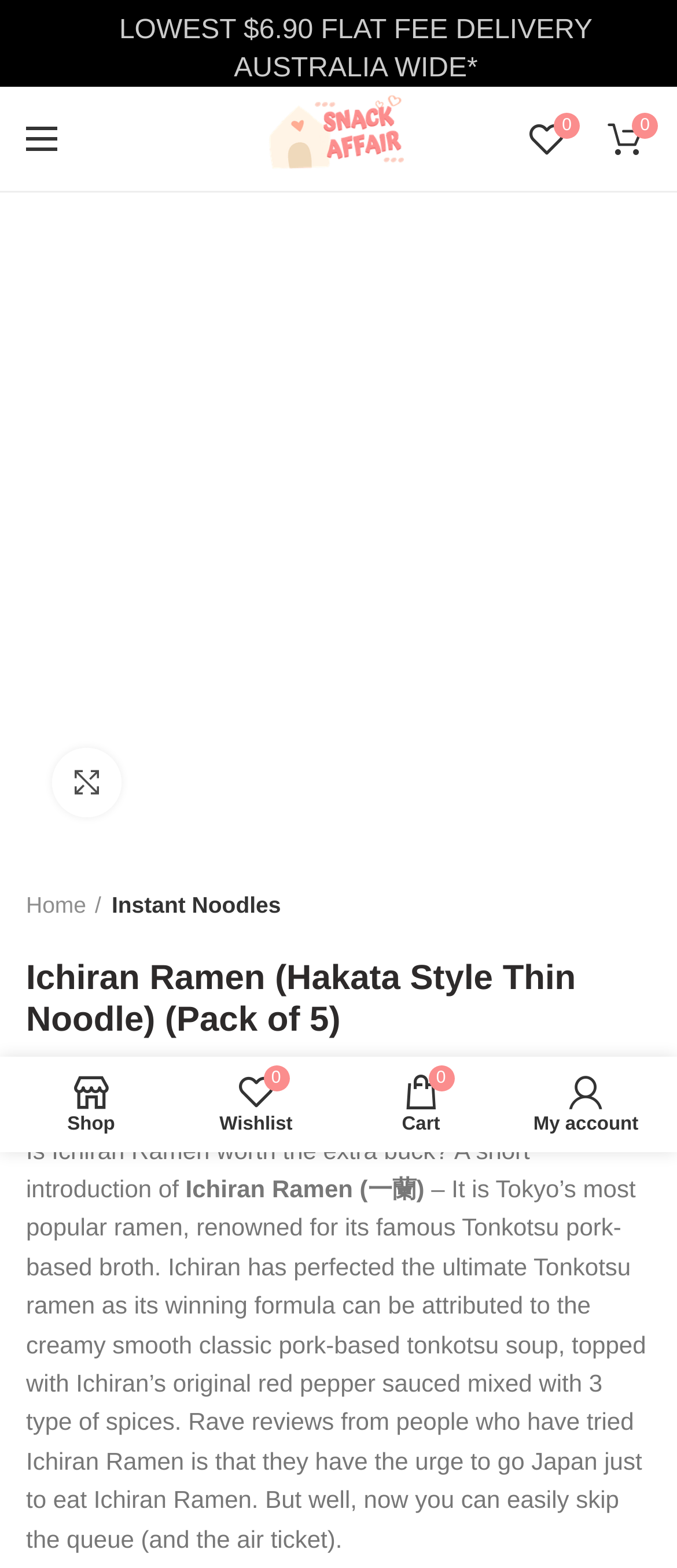Create a detailed narrative describing the layout and content of the webpage.

This webpage is about Ichiran Ramen, a popular Japanese ramen brand. At the top left corner, there is a small image of a truck, indicating delivery options. Next to it, a promotional message reads "LOWEST $6.90 FLAT FEE DELIVERY AUSTRALIA WIDE*". 

On the top right corner, there are several links and icons, including "Snack Affair", "My Wishlist", and "Shopping cart". The "Snack Affair" link has an accompanying image. 

Below these top elements, there is a large image of Ichiran Ramen, which can be enlarged by clicking on the "\uf121 Click to enlarge" link. 

On the left side, there is a breadcrumb navigation menu, showing the path "Home/Instant Noodles". 

The main content of the page is about Ichiran Ramen (Hakata Style Thin Noodle), with a heading and a price of $49.95. There is a brief introduction to Ichiran Ramen, describing its famous Tonkotsu pork-based broth and its popularity in Tokyo. 

At the bottom of the page, there are several links, including "Shop", "My wishlist", "My cart", and "My account".